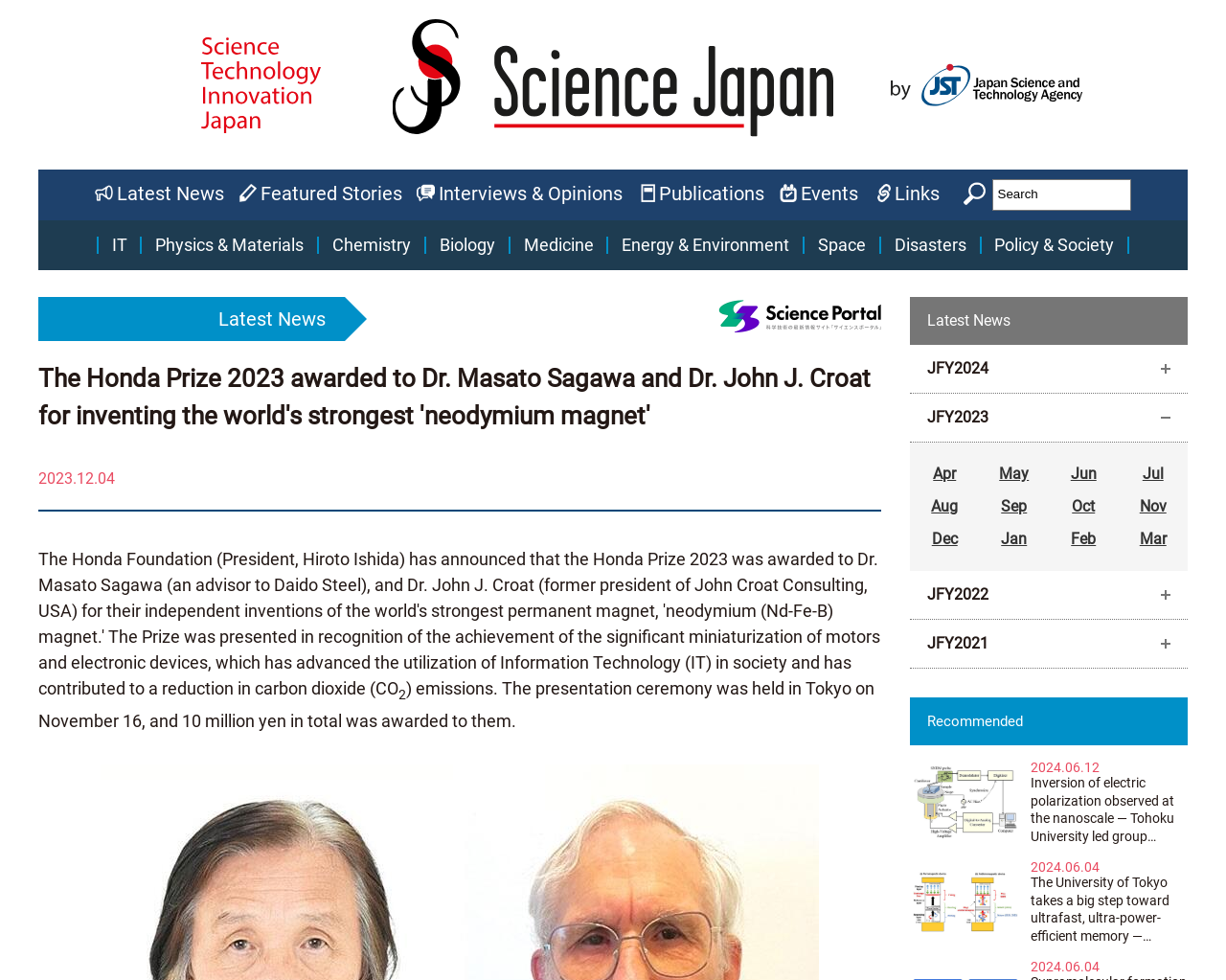Find the bounding box coordinates for the HTML element described as: "input value="Search" name="q" value="Search"". The coordinates should consist of four float values between 0 and 1, i.e., [left, top, right, bottom].

[0.809, 0.183, 0.923, 0.215]